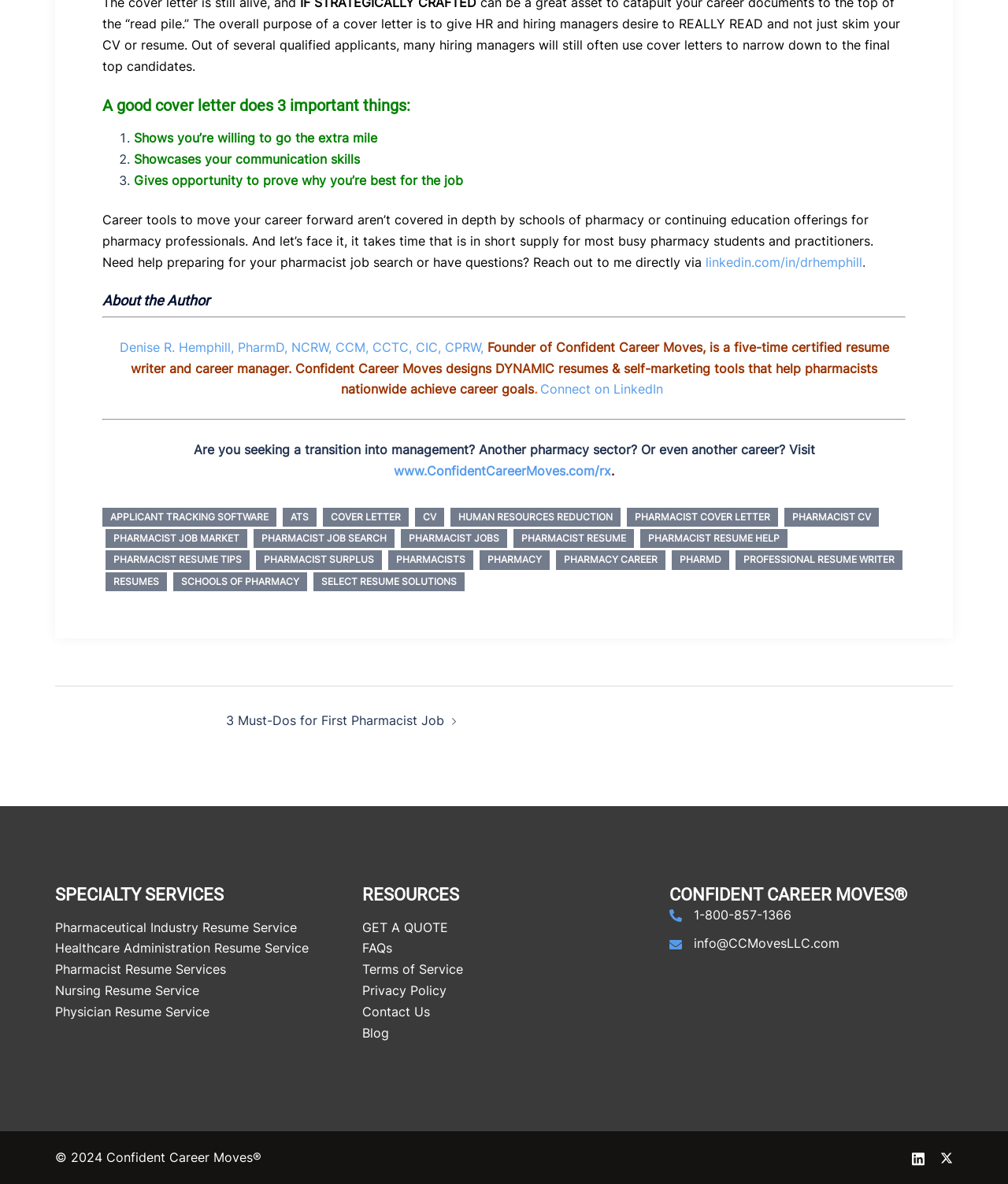Specify the bounding box coordinates of the area that needs to be clicked to achieve the following instruction: "Click the link to January 2022".

None